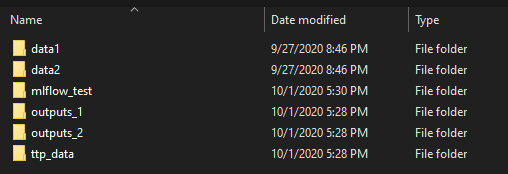What information is provided about each folder?
From the details in the image, answer the question comprehensively.

I observed that each folder is labeled with its last modified date and time, providing insight into the most recent activity within the directory, which is crucial for maintaining organized and efficient workflow in a data-intensive project.